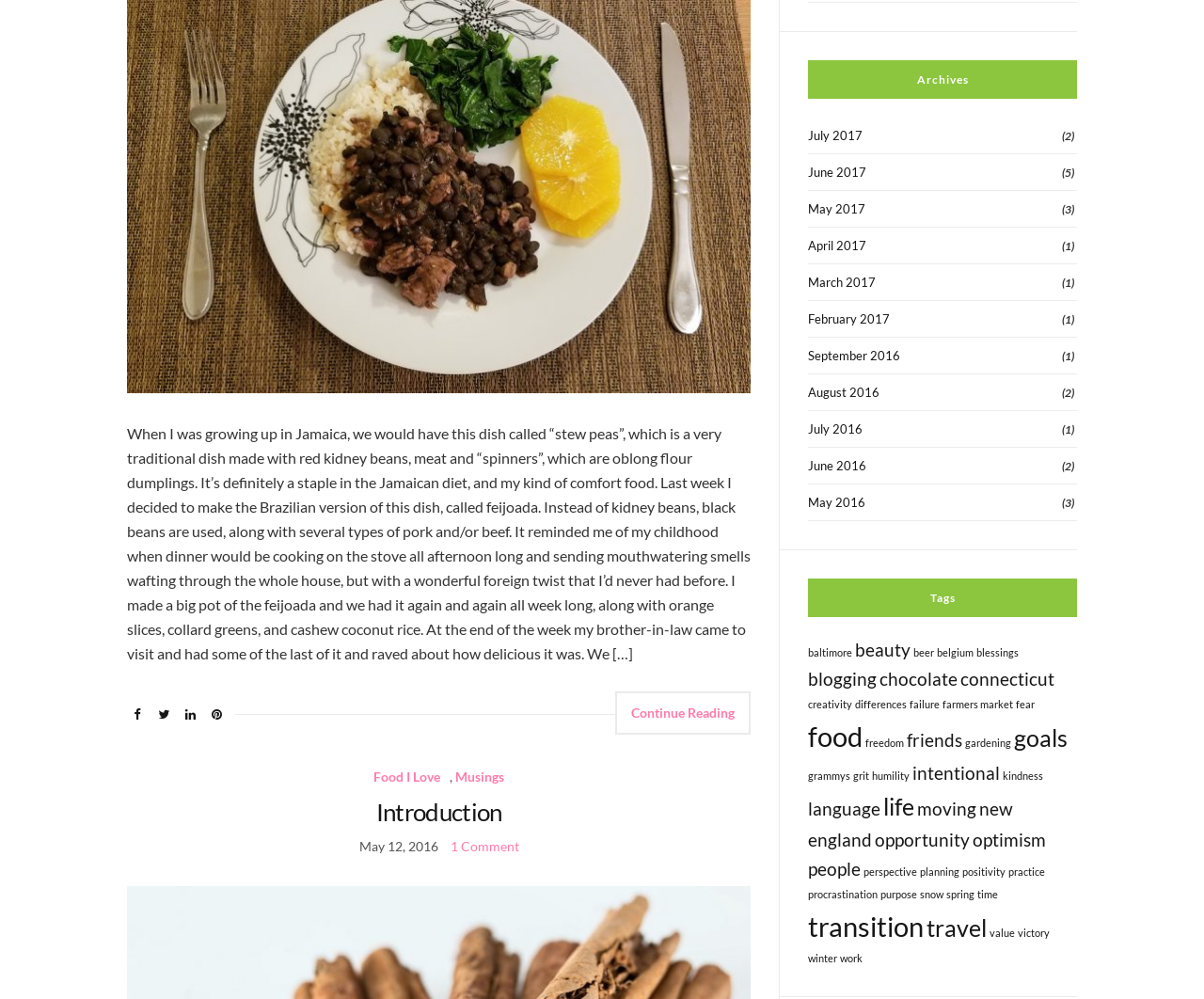Bounding box coordinates must be specified in the format (top-left x, top-left y, bottom-right x, bottom-right y). All values should be floating point numbers between 0 and 1. What are the bounding box coordinates of the UI element described as: creativity

[0.671, 0.698, 0.708, 0.711]